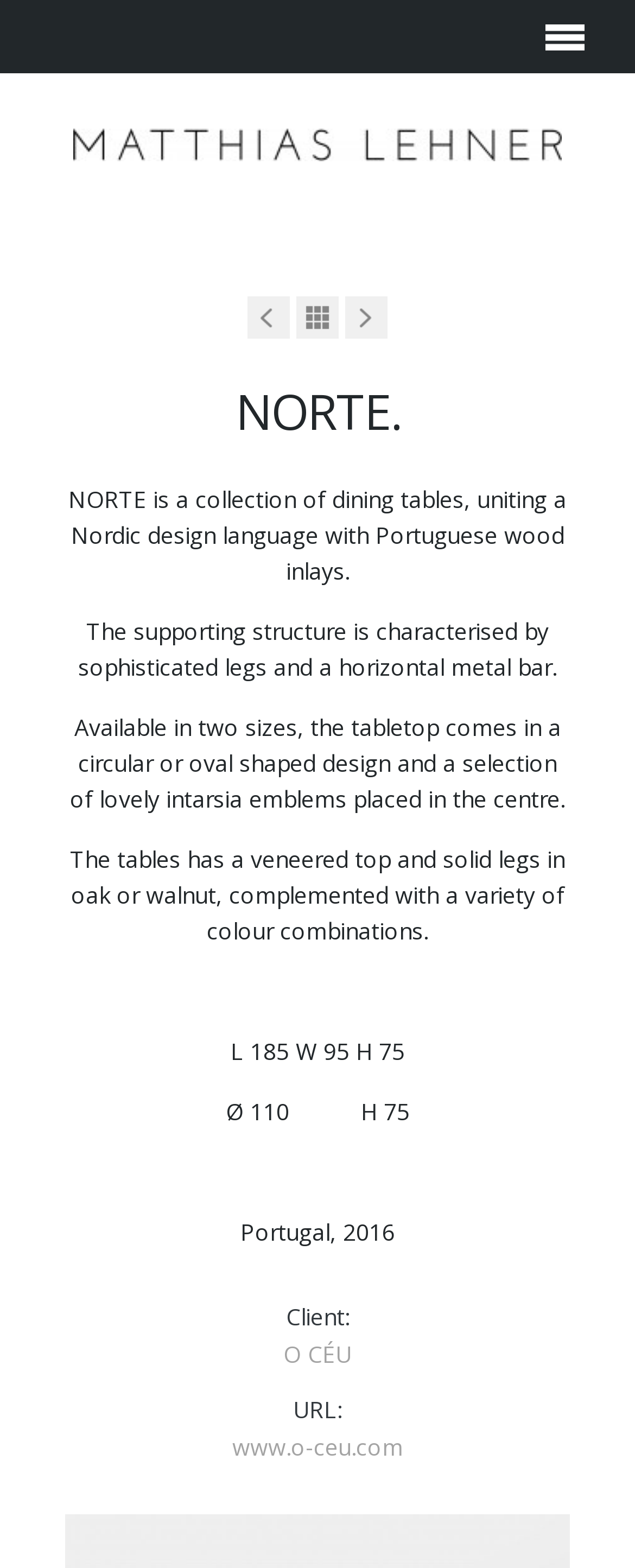Who is the client?
Refer to the image and give a detailed response to the question.

The client is mentioned in the text 'Client: O CÉU' on the webpage, which is a separate section below the product description.